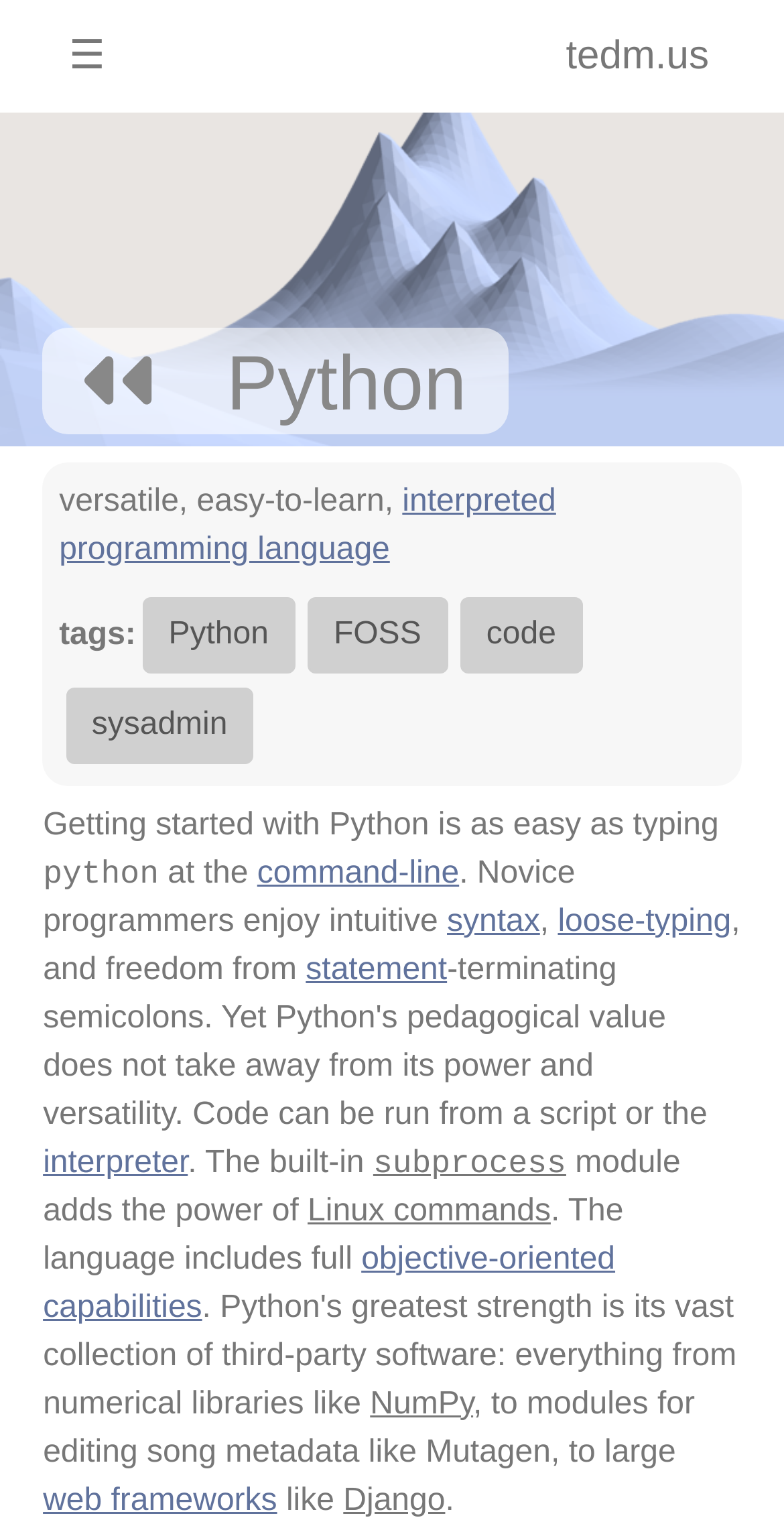Use a single word or phrase to answer the question: 
What is the name of the person who wrote about Python?

Ted Malliaris